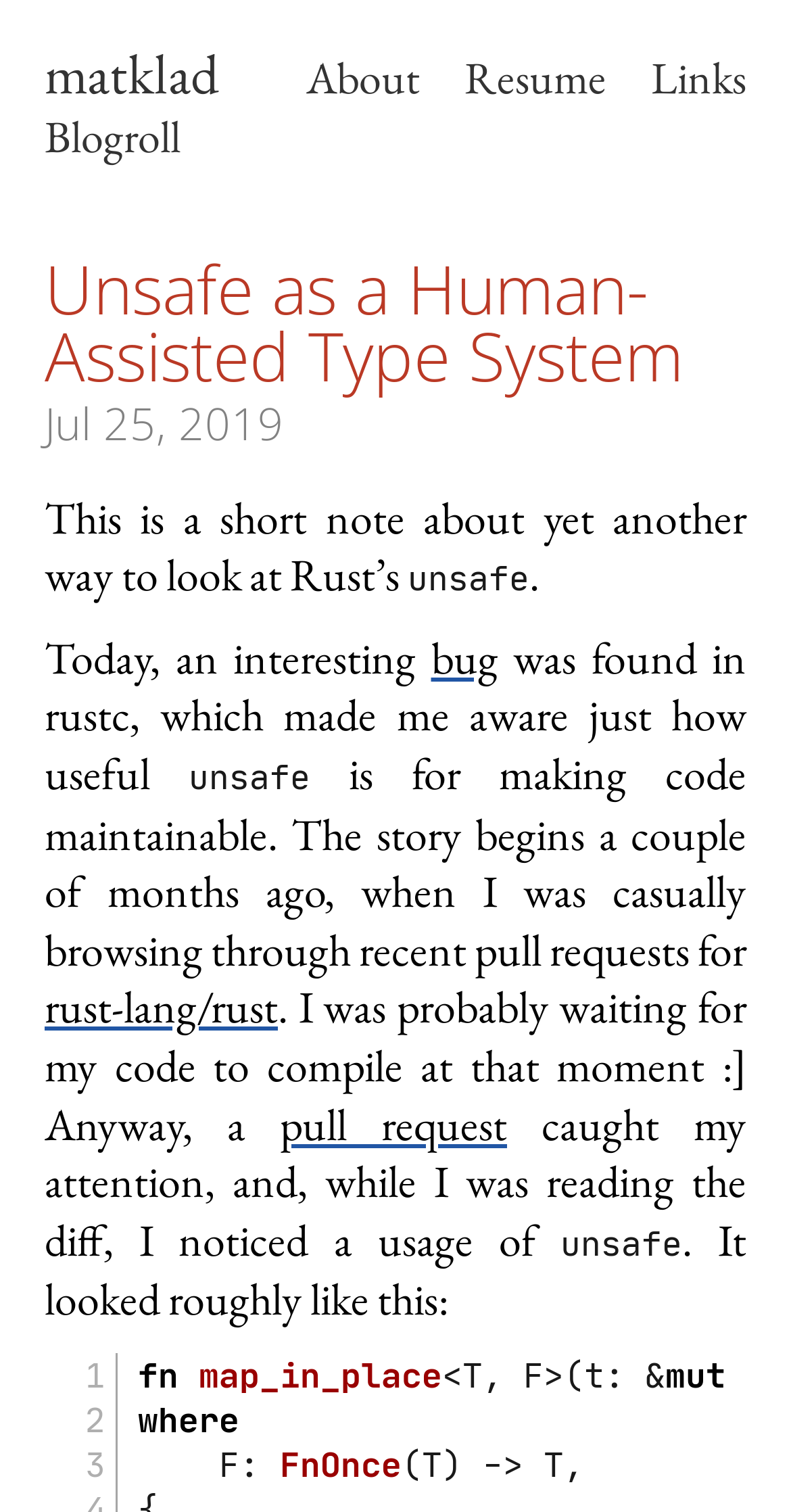Can you specify the bounding box coordinates of the area that needs to be clicked to fulfill the following instruction: "click the link to the author's resume"?

[0.587, 0.034, 0.767, 0.072]